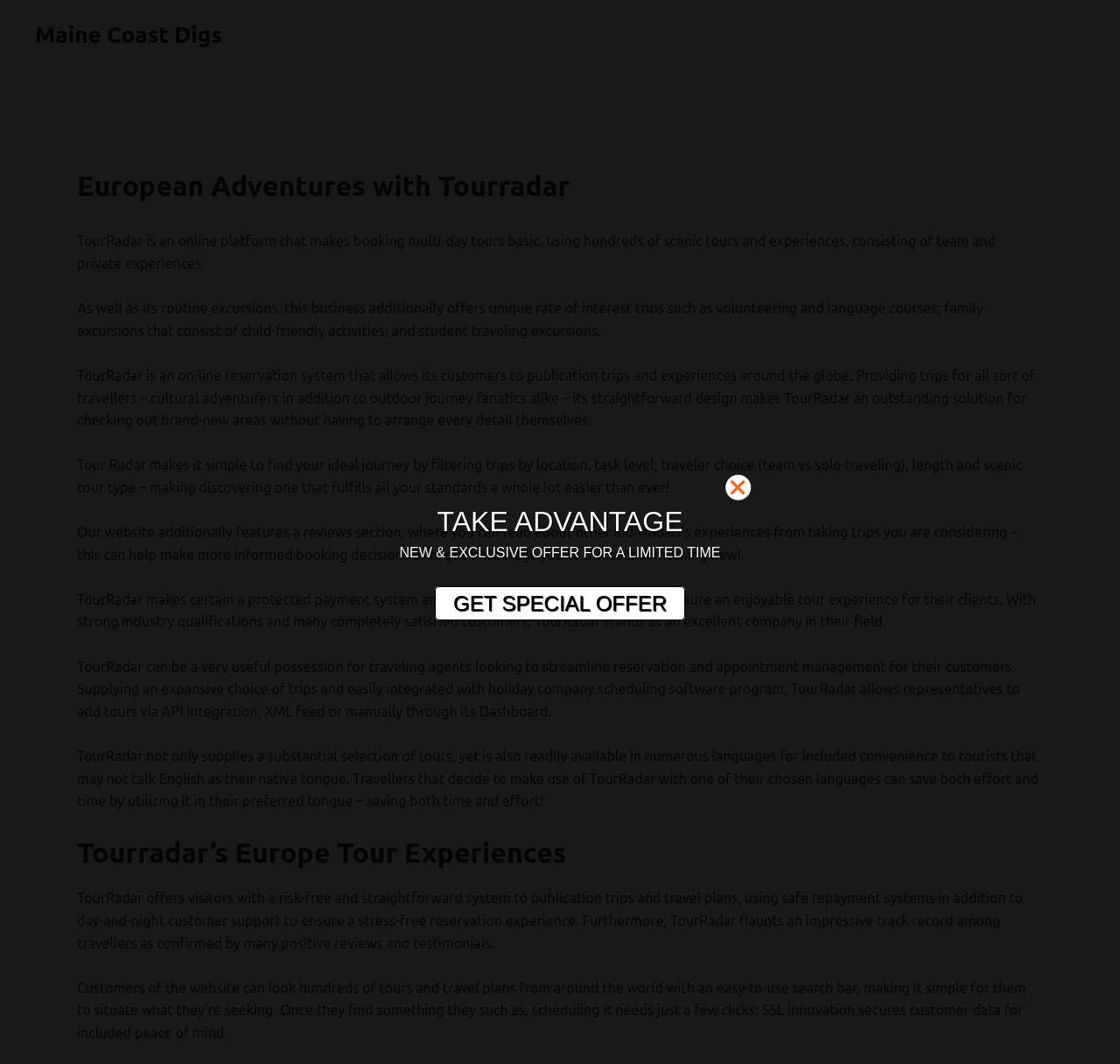Offer a detailed explanation of the webpage layout and contents.

The webpage is about TourRadar, an online platform for booking multi-day tours and experiences. At the top, there is a link to "Maine Coast Digs" and a header that reads "European Adventures with Tourradar". Below the header, there are several paragraphs of text that describe TourRadar's services, including its online reservation system, variety of tour options, and customer support.

To the right of the main text, there is a section with a heading "TAKE ADVANTAGE" and a promotional offer with a link to "GET SPECIAL OFFER". This section is positioned roughly in the middle of the page.

Further down the page, there is another heading "Tourradar’s Europe Tour Experiences" followed by more text that describes TourRadar's services and benefits, including its secure payment system, customer reviews, and language options.

Throughout the page, the text is organized in a clear and readable format, with headings and paragraphs that make it easy to follow. There are no images on the page.